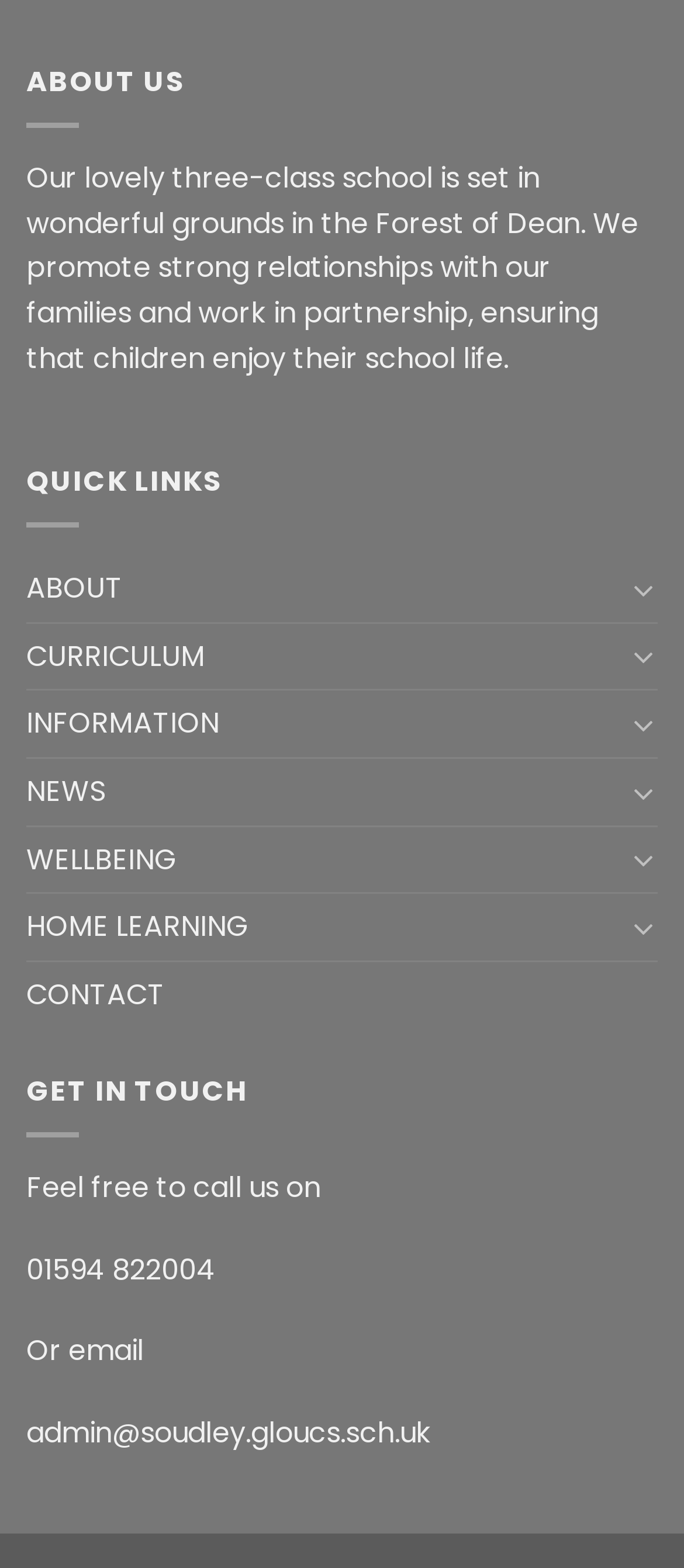Locate the bounding box coordinates of the element you need to click to accomplish the task described by this instruction: "Learn about Discharge systems for pellets".

None